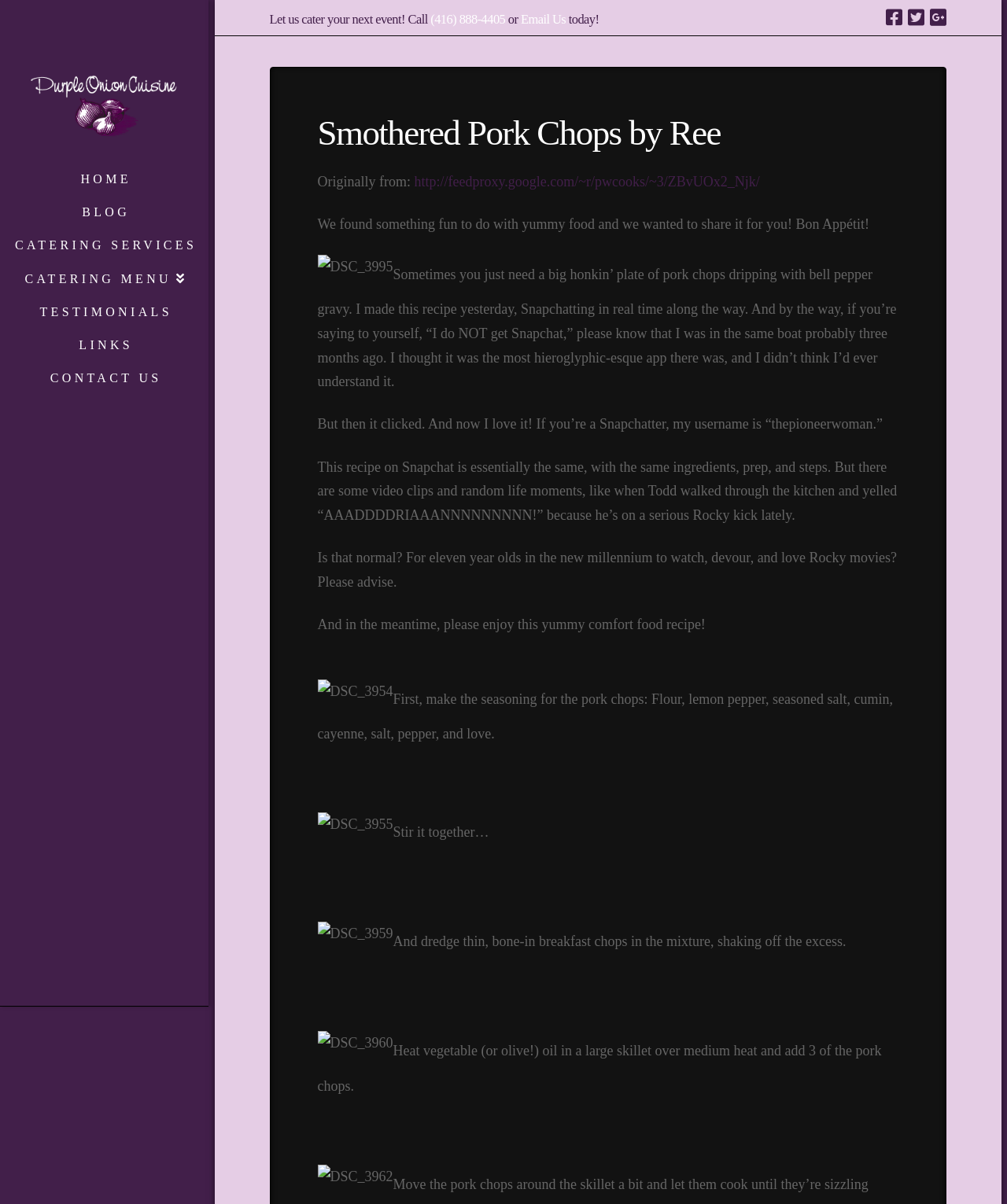Please specify the bounding box coordinates of the area that should be clicked to accomplish the following instruction: "View the catering services". The coordinates should consist of four float numbers between 0 and 1, i.e., [left, top, right, bottom].

[0.0, 0.19, 0.207, 0.217]